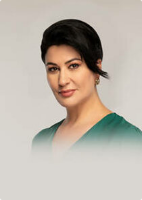Offer a detailed explanation of the image's components.

The image features a woman with a confident expression, dressed in a stylish green top. Her hair is styled elegantly, with a sophisticated updo accentuating her features. The backdrop is softly blurred, focusing attention on her, which enhances the polished and professional appearance. This image likely represents İclal Aydın, a notable actress featured in a section dedicated to TV shows starring her. The context suggests an emphasis on her contributions to current television series, inviting viewers to explore her work further.